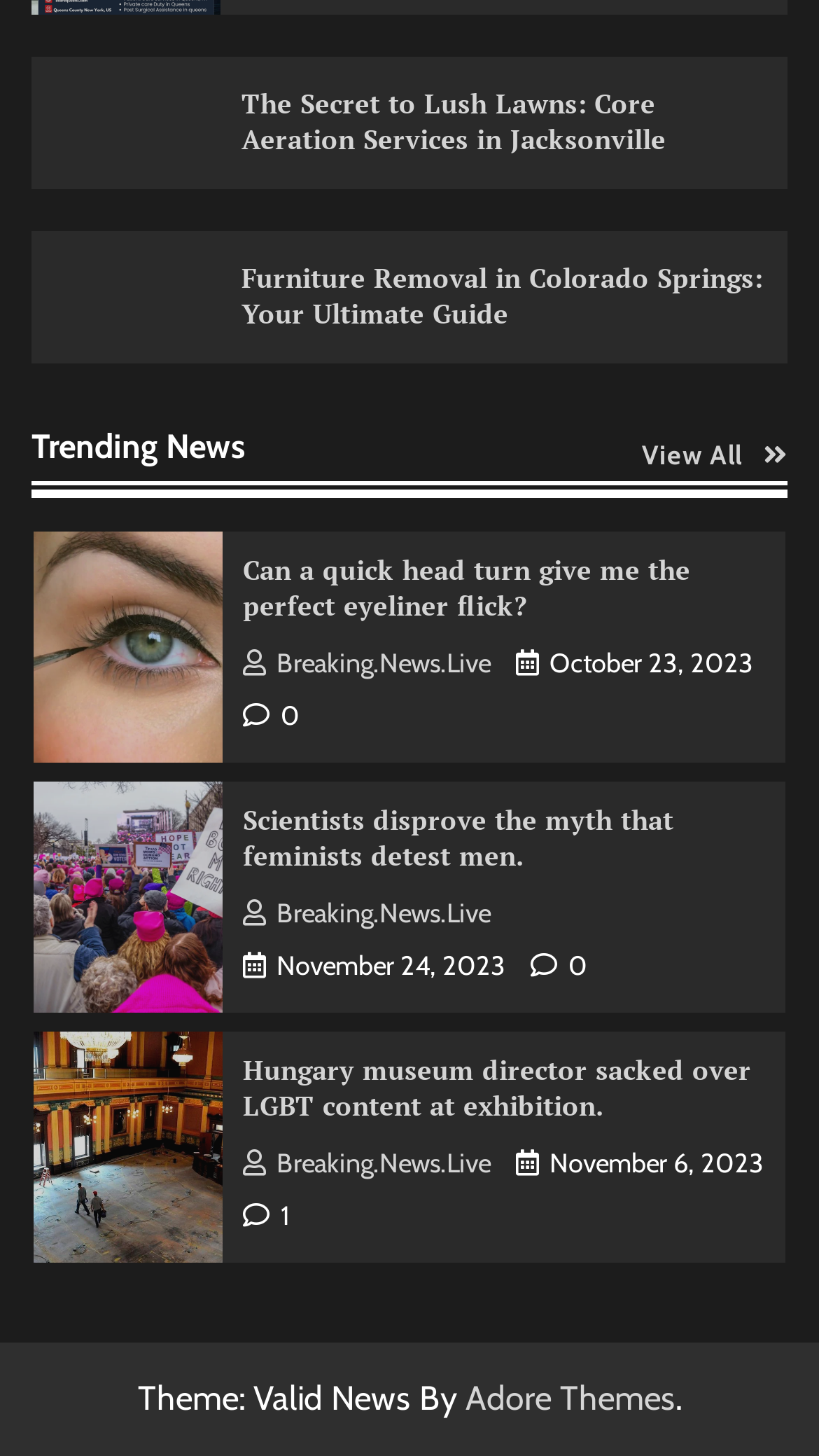Please provide the bounding box coordinates for the element that needs to be clicked to perform the instruction: "Check Breaking News Live". The coordinates must consist of four float numbers between 0 and 1, formatted as [left, top, right, bottom].

[0.296, 0.445, 0.599, 0.466]